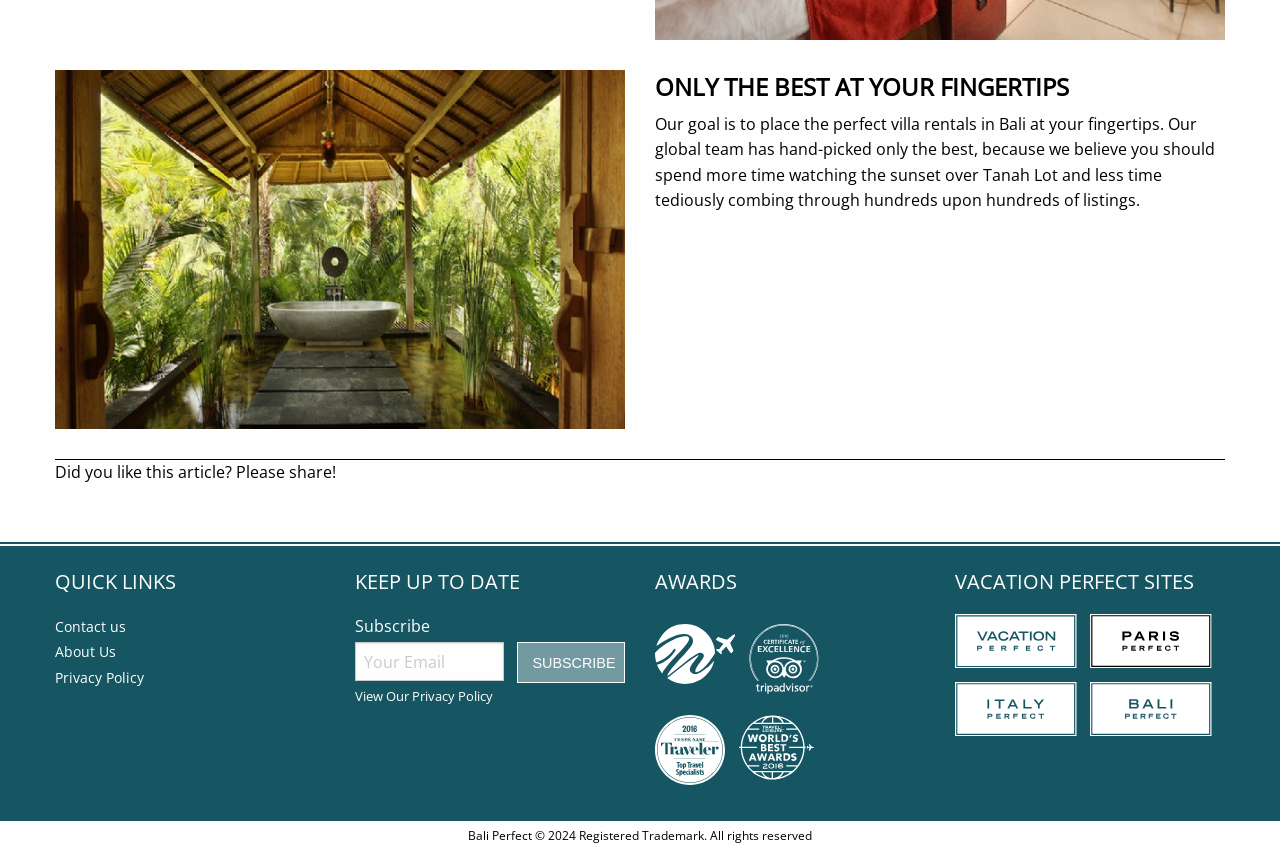Determine the bounding box coordinates of the region I should click to achieve the following instruction: "View Our Privacy Policy". Ensure the bounding box coordinates are four float numbers between 0 and 1, i.e., [left, top, right, bottom].

[0.277, 0.798, 0.385, 0.819]